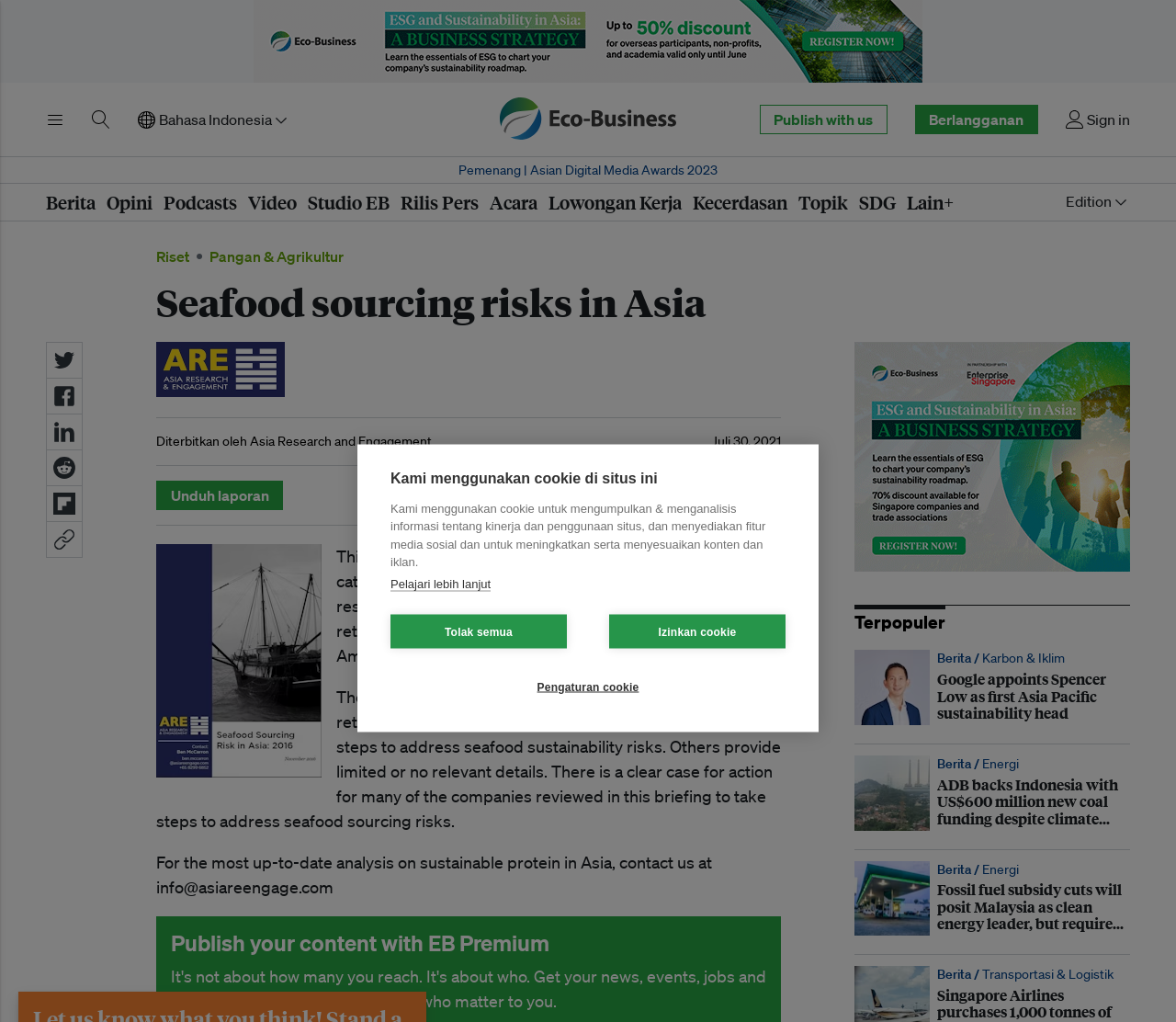Determine the bounding box coordinates of the clickable element to achieve the following action: 'Toggle menu'. Provide the coordinates as four float values between 0 and 1, formatted as [left, top, right, bottom].

[0.039, 0.108, 0.055, 0.126]